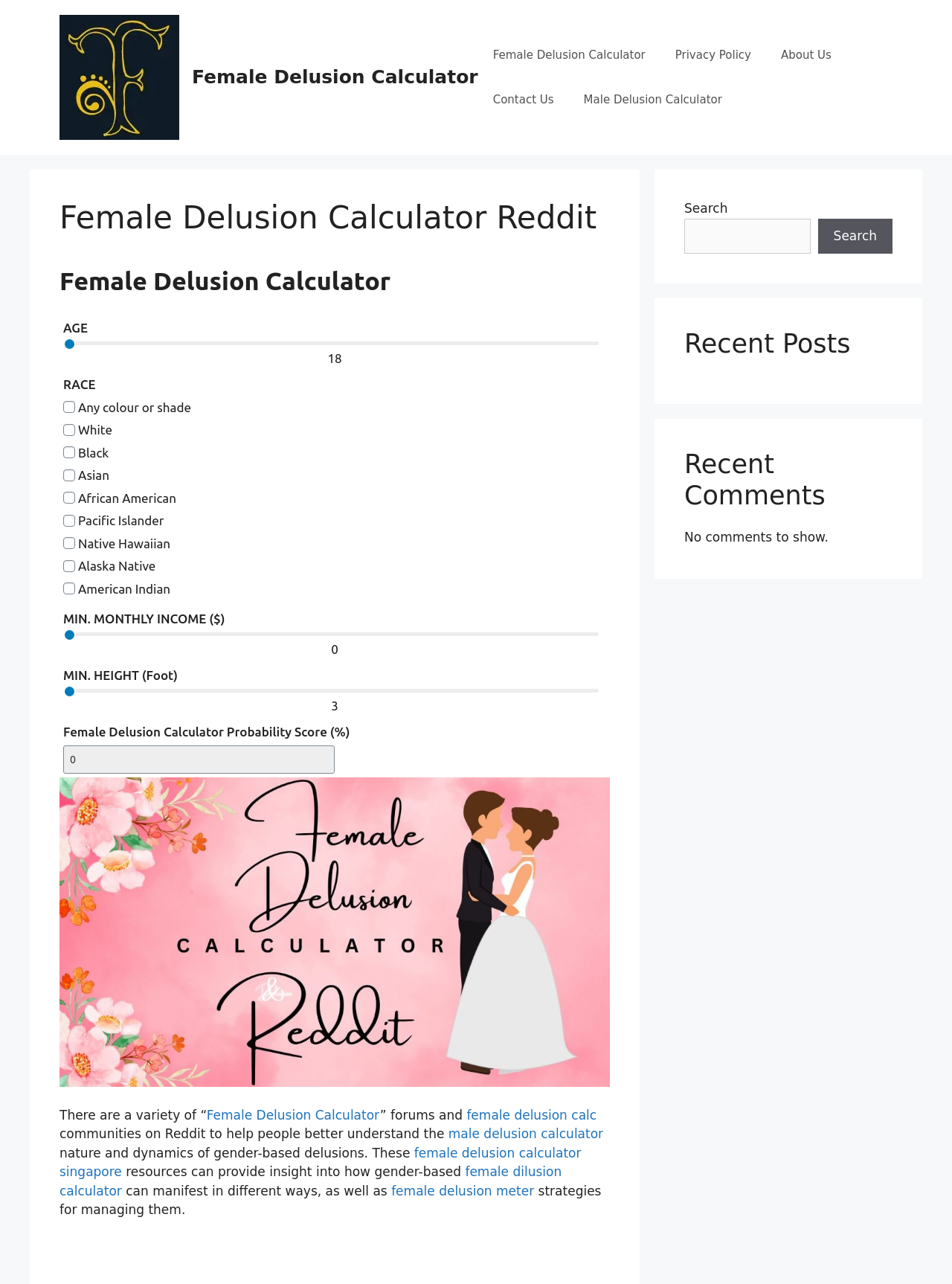What is the default probability score?
Examine the webpage screenshot and provide an in-depth answer to the question.

The default probability score is 0, as indicated by the default value in the 'Female Delusion Calculator Probability Score (%)' field.